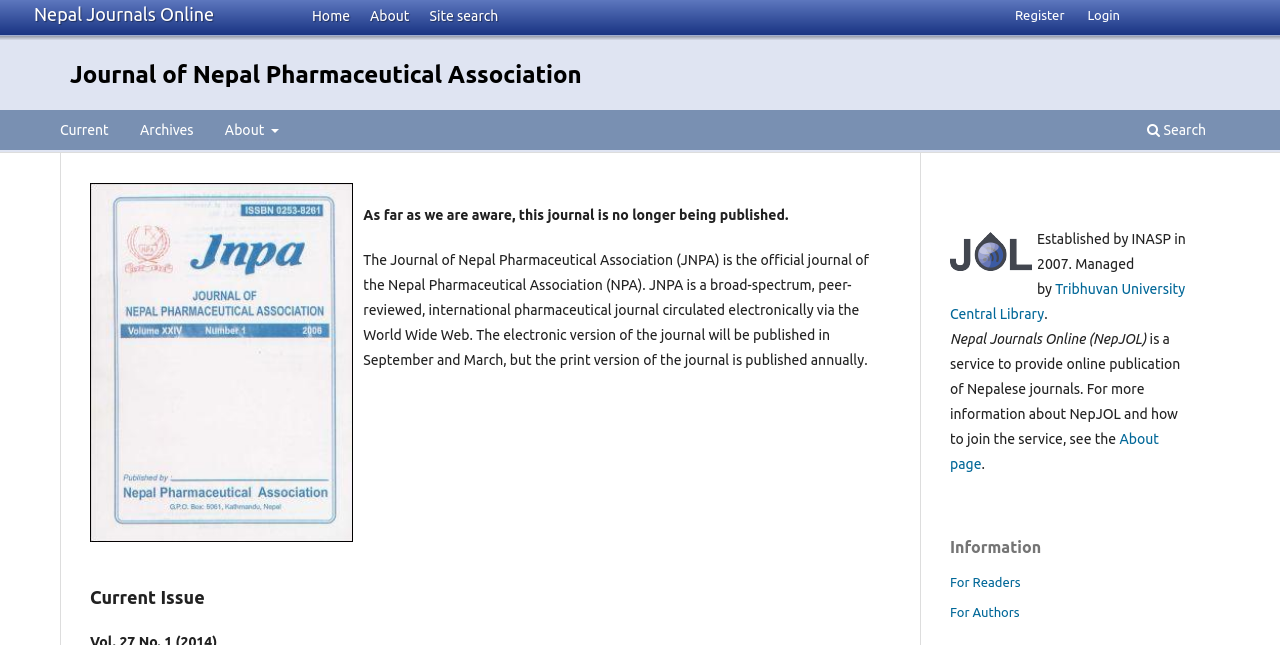Provide a brief response to the question below using a single word or phrase: 
What are the two categories of users that the journal provides information for?

Readers and Authors